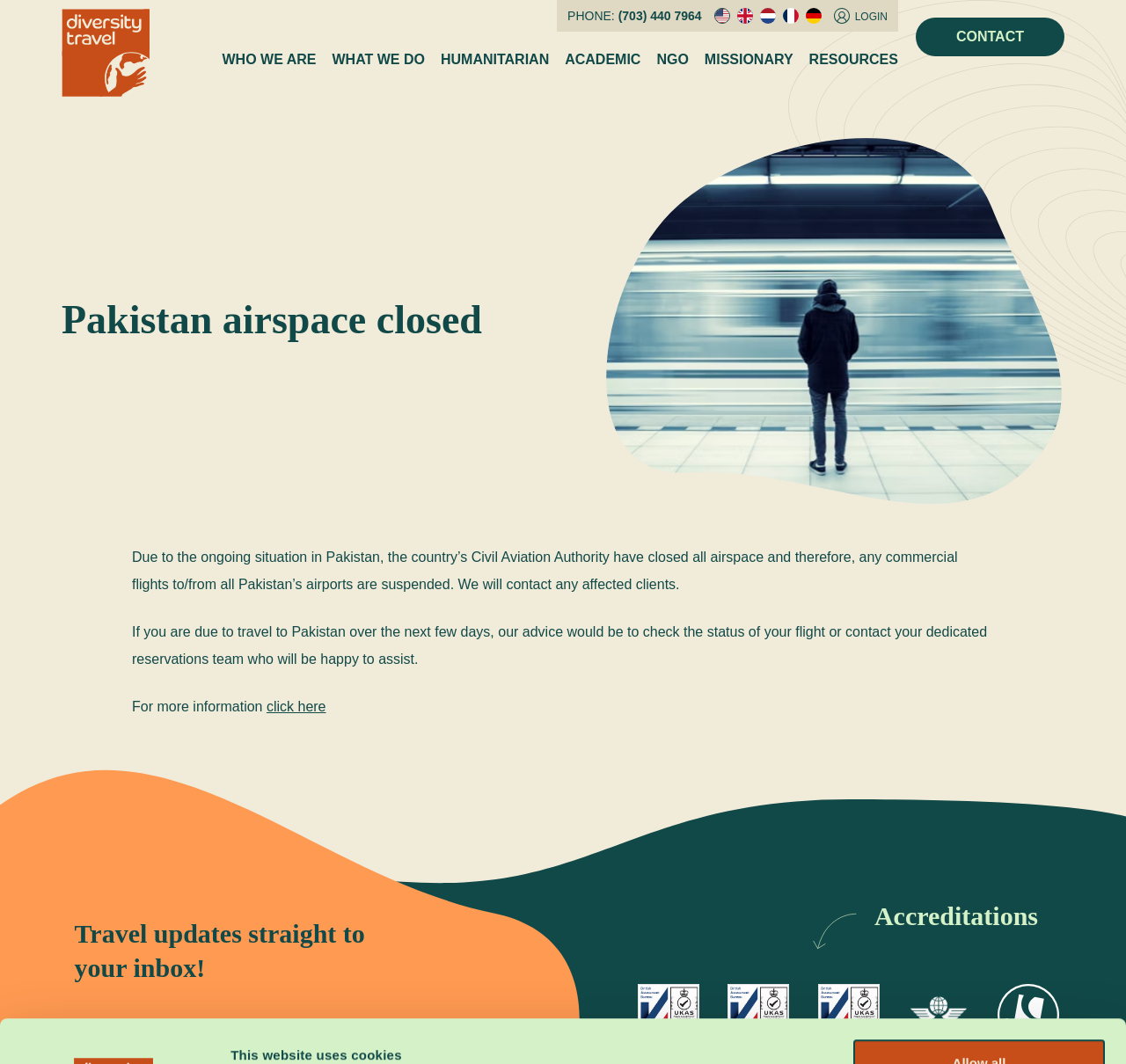Provide a comprehensive description of the webpage.

The webpage is about Diversity Travel US, with a focus on Pakistan airspace being closed. At the top left, there is a logo image and a link to "Diversity Travel US". Below the logo, there is a notification about the website using cookies, with a heading "This website uses cookies" and a paragraph explaining the use of cookies. To the right of the notification, there are two buttons, "Customize" and "Allow all", related to cookie settings.

In the top right corner, there are several links, including "CONTACT", "LOGIN", and links to different country sites (US, UK, NL, FR, DE). Below these links, there is a group of buttons with phone numbers and country flags.

The main content of the webpage is divided into two sections. The first section has a heading "Pakistan airspace closed" and an image of a person standing alone in a subway station. Below the heading, there are three paragraphs of text explaining the situation with Pakistan's airspace and providing advice for travelers.

The second section is about travel updates and has a heading "Travel updates straight to your inbox!". Below the heading, there are two text boxes for entering first and last names, with a link to subscribe to travel updates.

At the bottom of the webpage, there is a section about accreditations, with a heading "Accreditations" and several images of badges and logos, including ISO 14001, ISO 27001, ISO 9001, IATA, and ATOL protected.